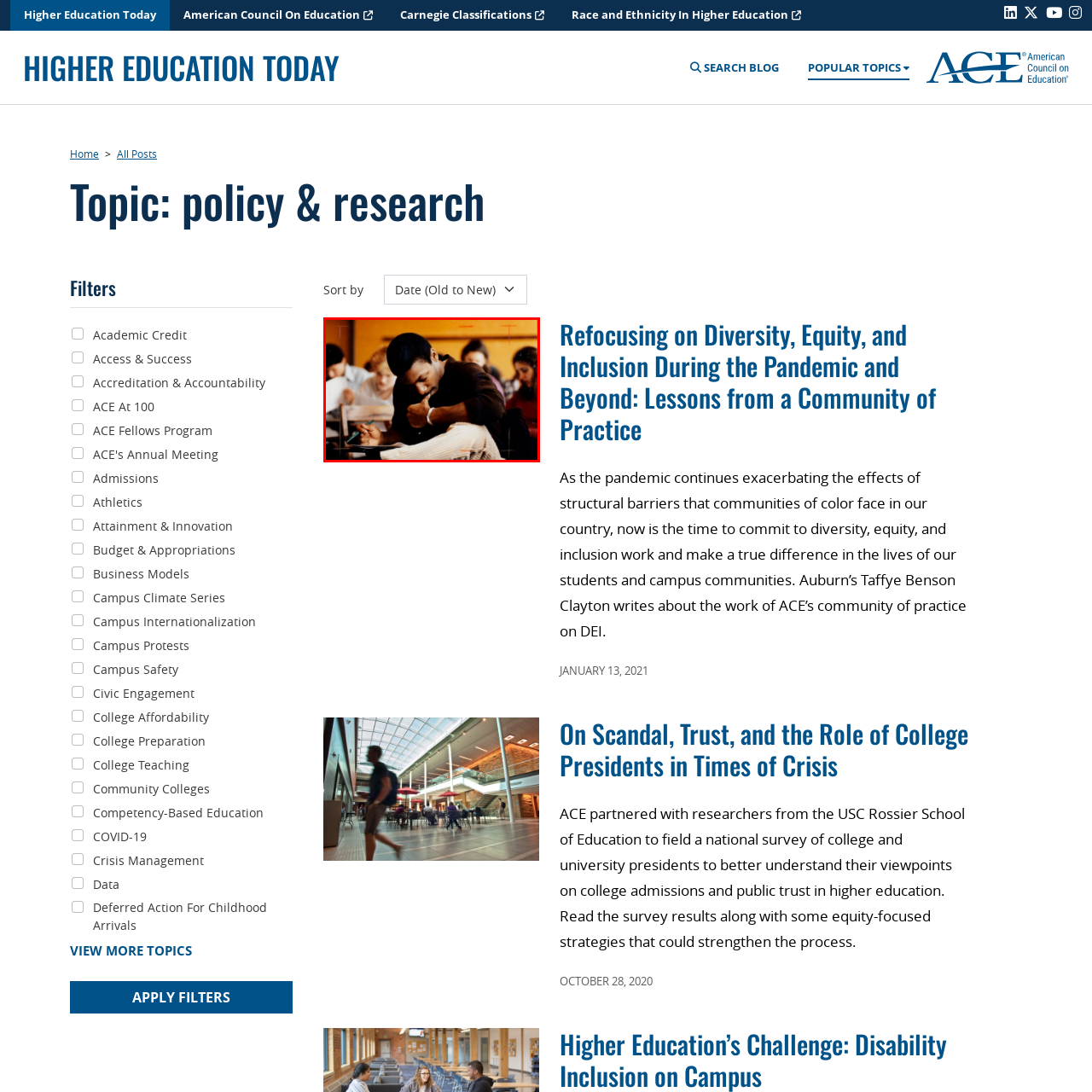What is the setting of the image?
Focus on the image inside the red bounding box and offer a thorough and detailed answer to the question.

The image features a student sitting at a desk in a classroom setting, surrounded by other students engaged in their own activities, indicating a collaborative learning environment.